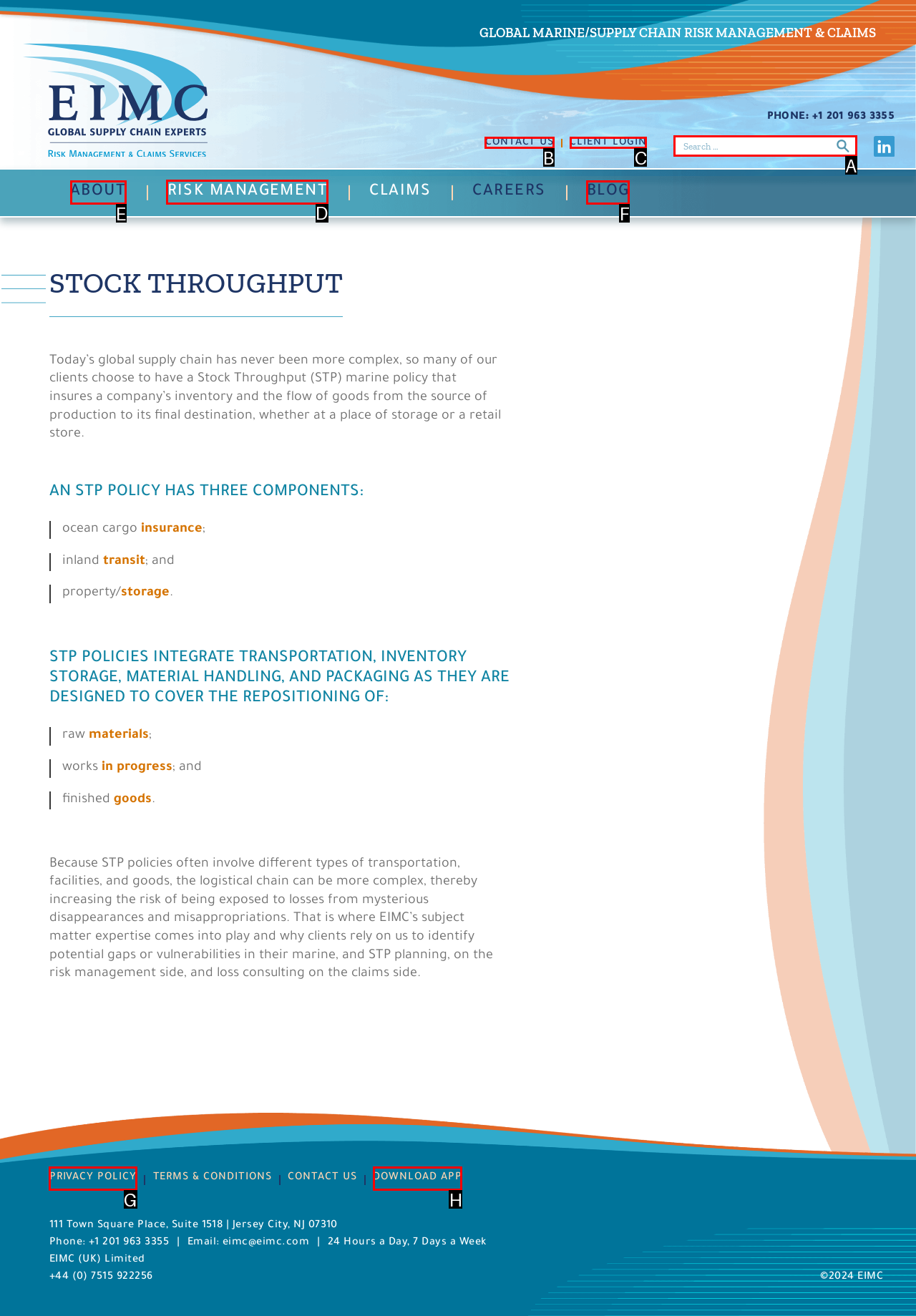Tell me which one HTML element you should click to complete the following task: View the 'RISK MANAGEMENT' page
Answer with the option's letter from the given choices directly.

D